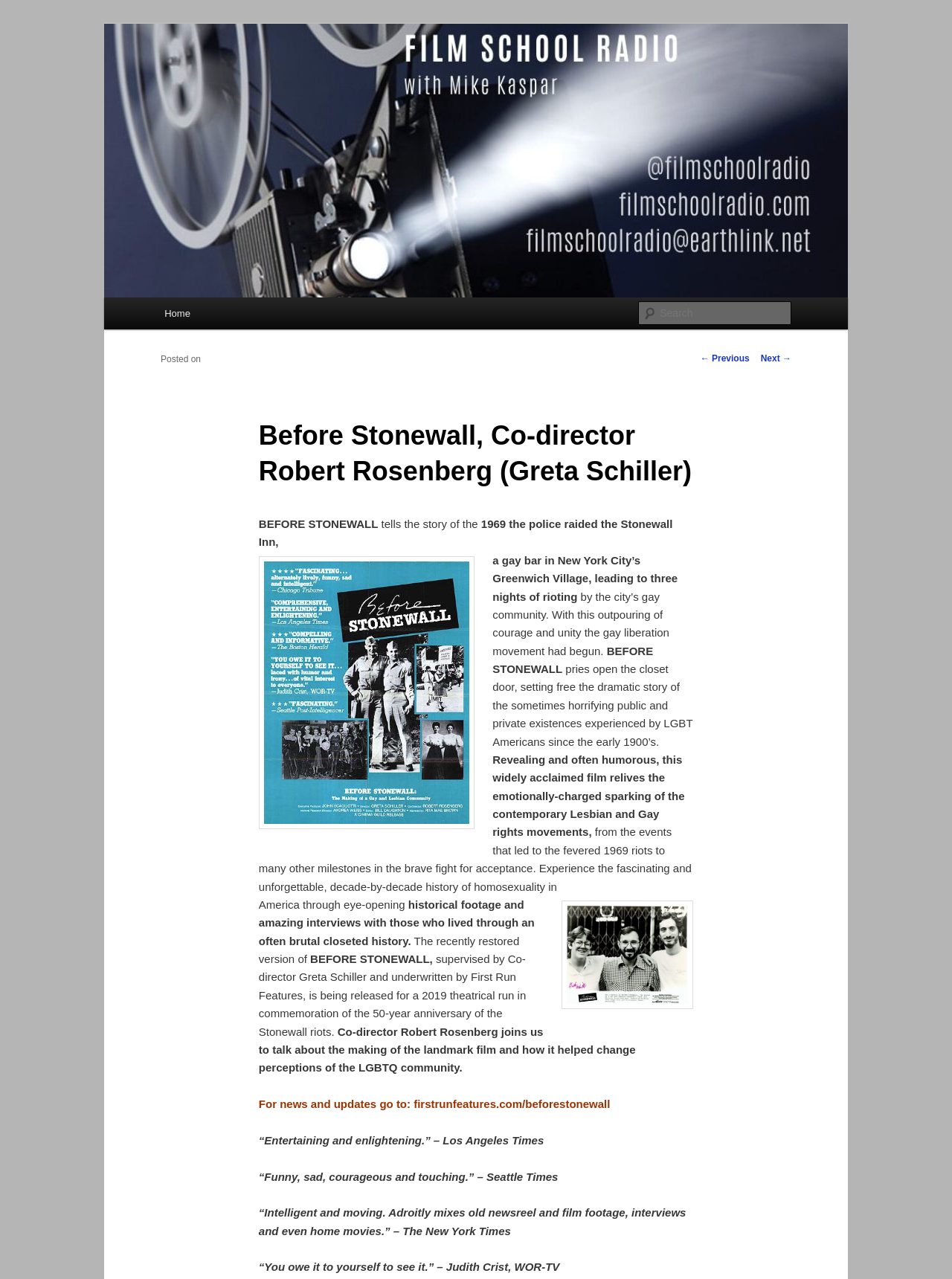Locate the coordinates of the bounding box for the clickable region that fulfills this instruction: "Visit the Film School Radio hosted by Mike Kaspar page".

[0.169, 0.051, 0.635, 0.07]